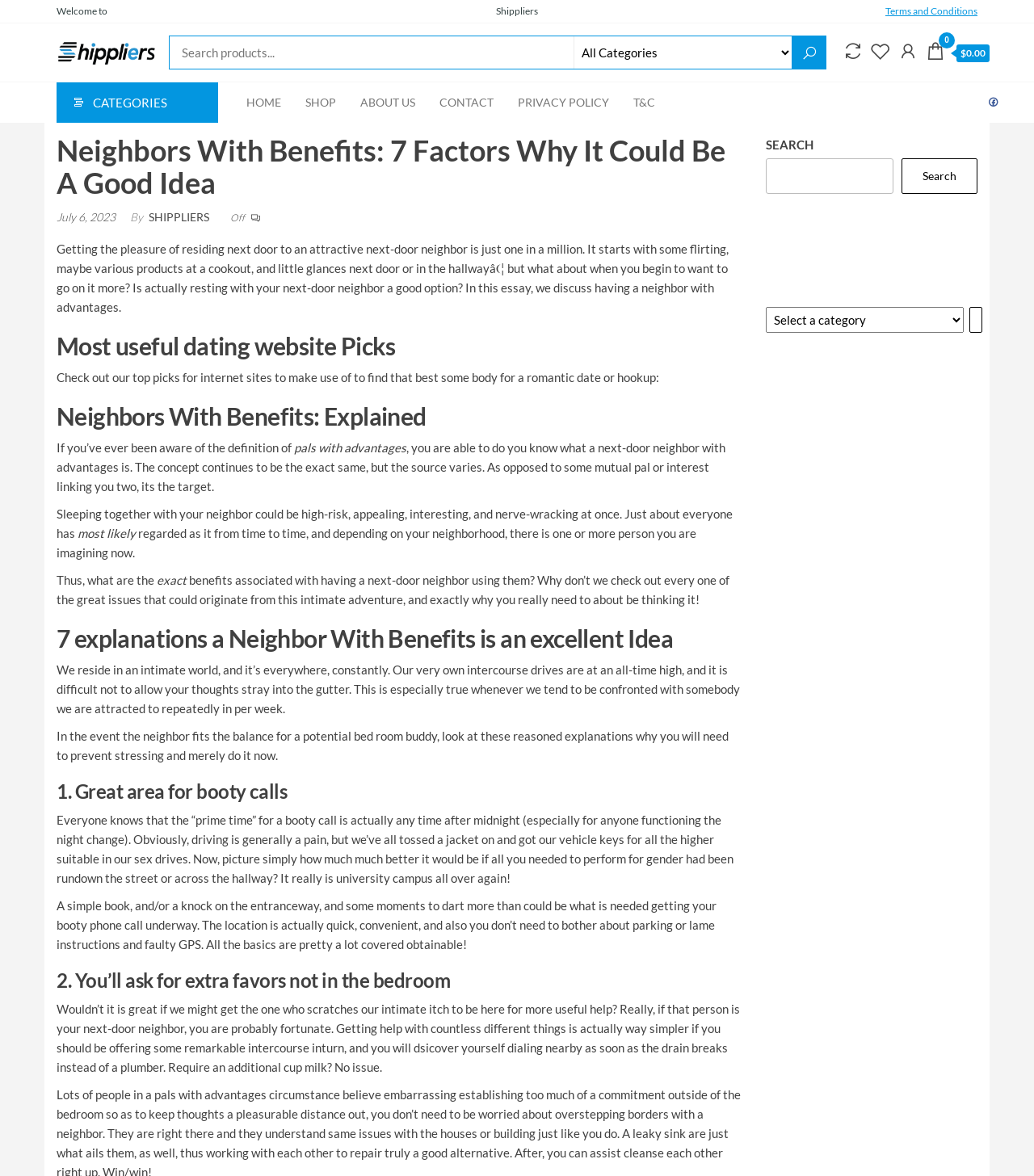Find the coordinates for the bounding box of the element with this description: "title="My Account"".

[0.868, 0.032, 0.888, 0.054]